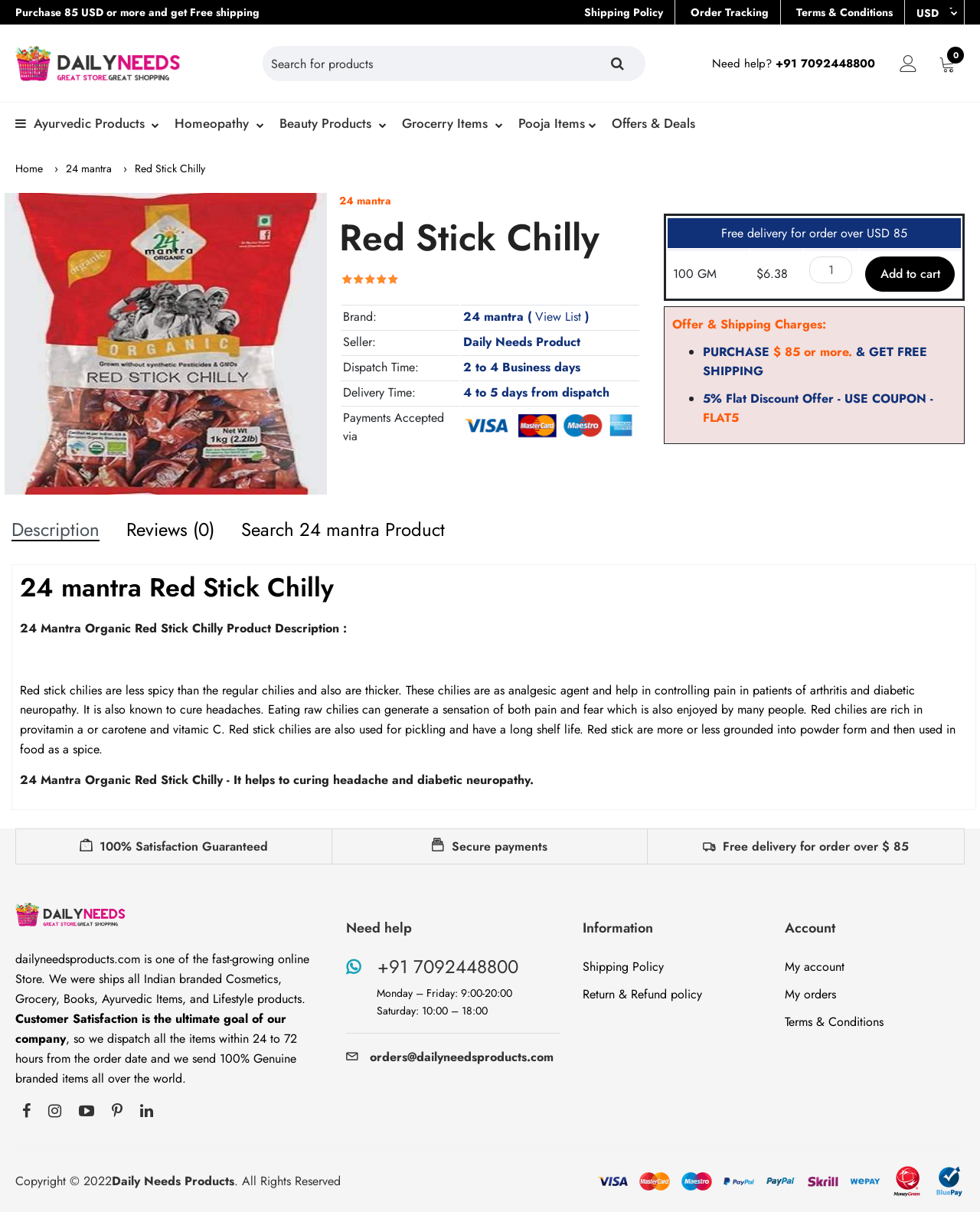Find the bounding box coordinates for the area that must be clicked to perform this action: "Add to cart".

[0.877, 0.206, 0.98, 0.245]